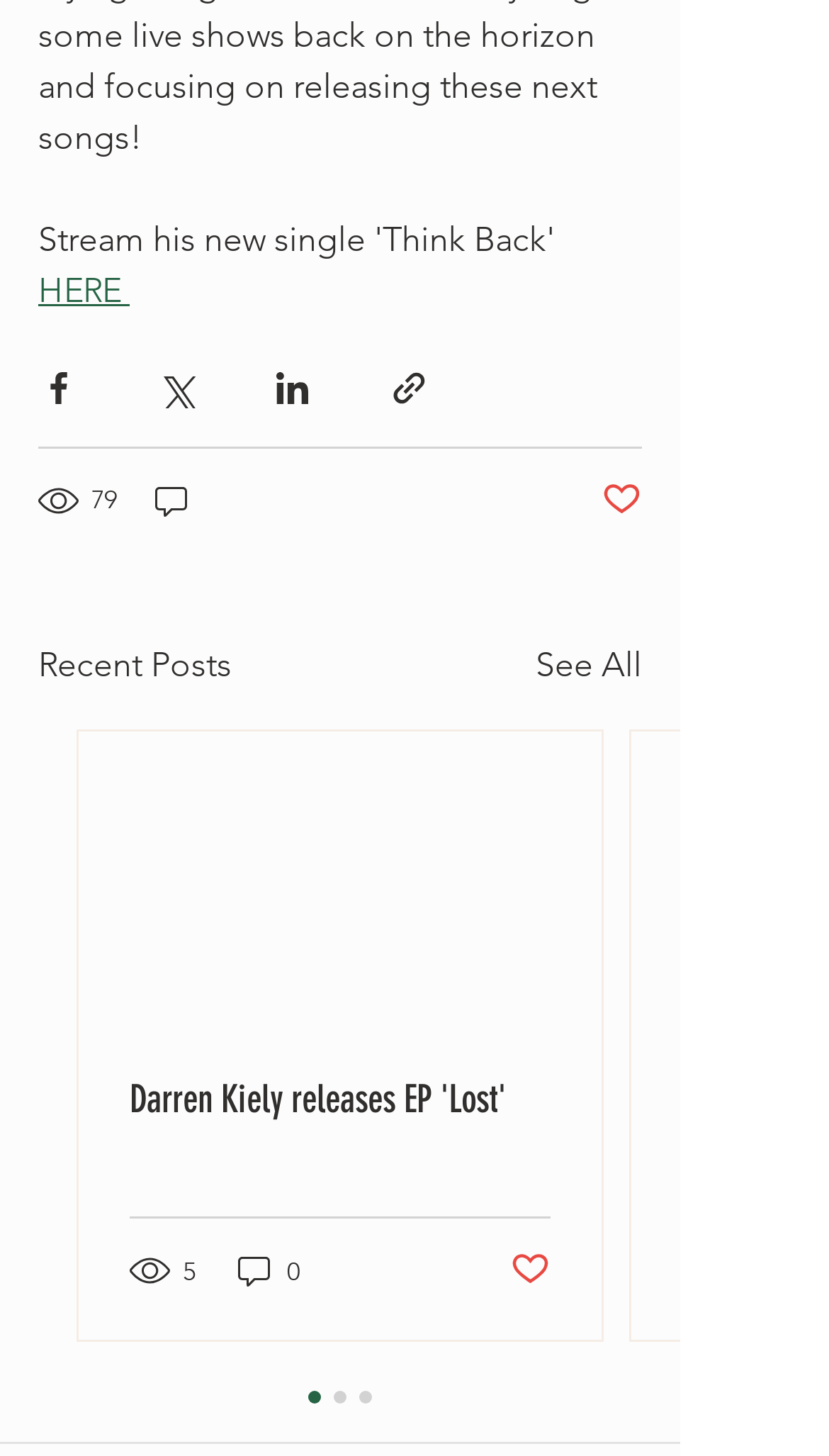Provide the bounding box coordinates of the HTML element described by the text: "HERE".

[0.046, 0.185, 0.156, 0.213]